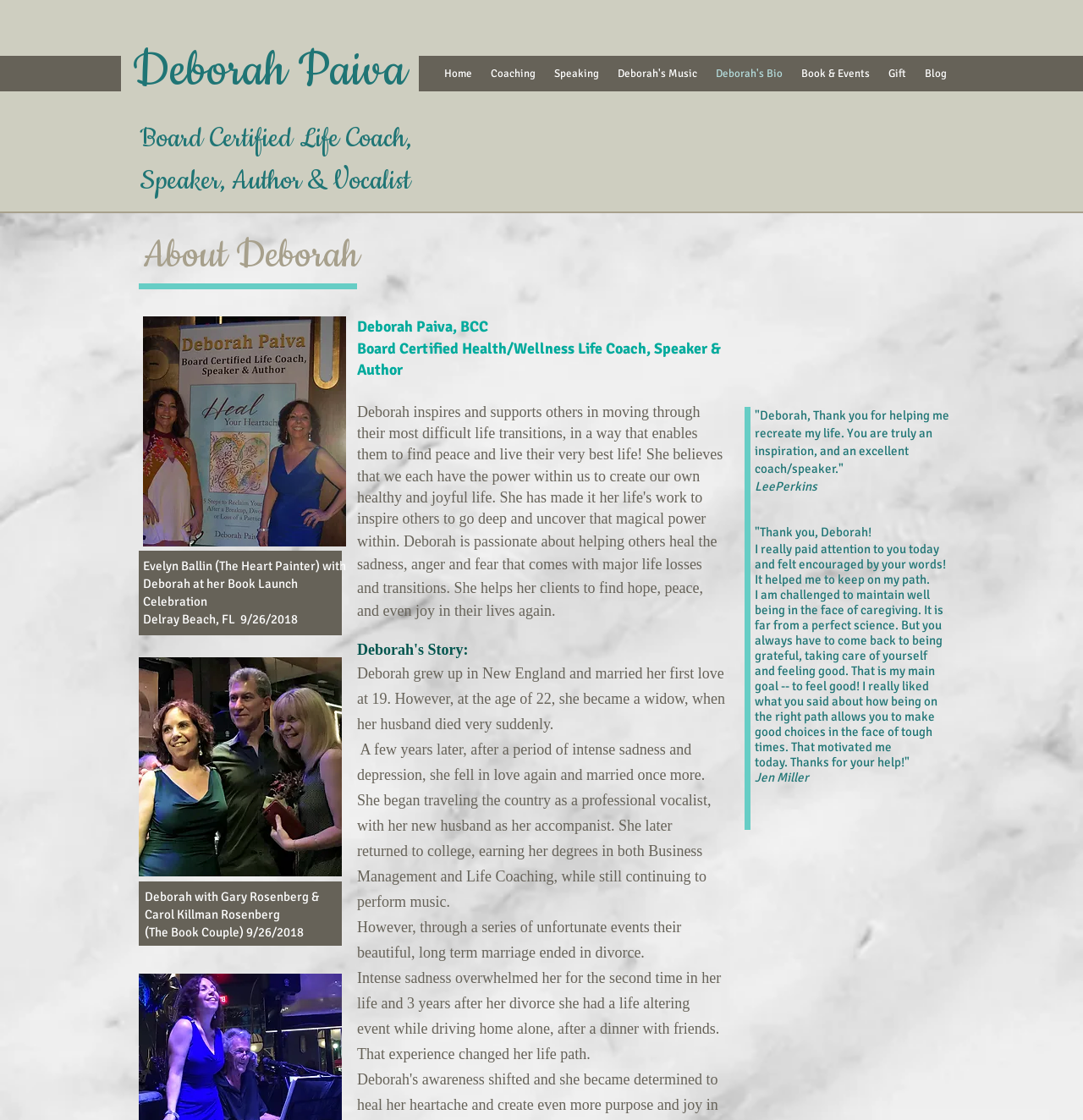Can you find the bounding box coordinates for the element that needs to be clicked to execute this instruction: "Read about Deborah's coaching services"? The coordinates should be given as four float numbers between 0 and 1, i.e., [left, top, right, bottom].

[0.445, 0.05, 0.503, 0.082]